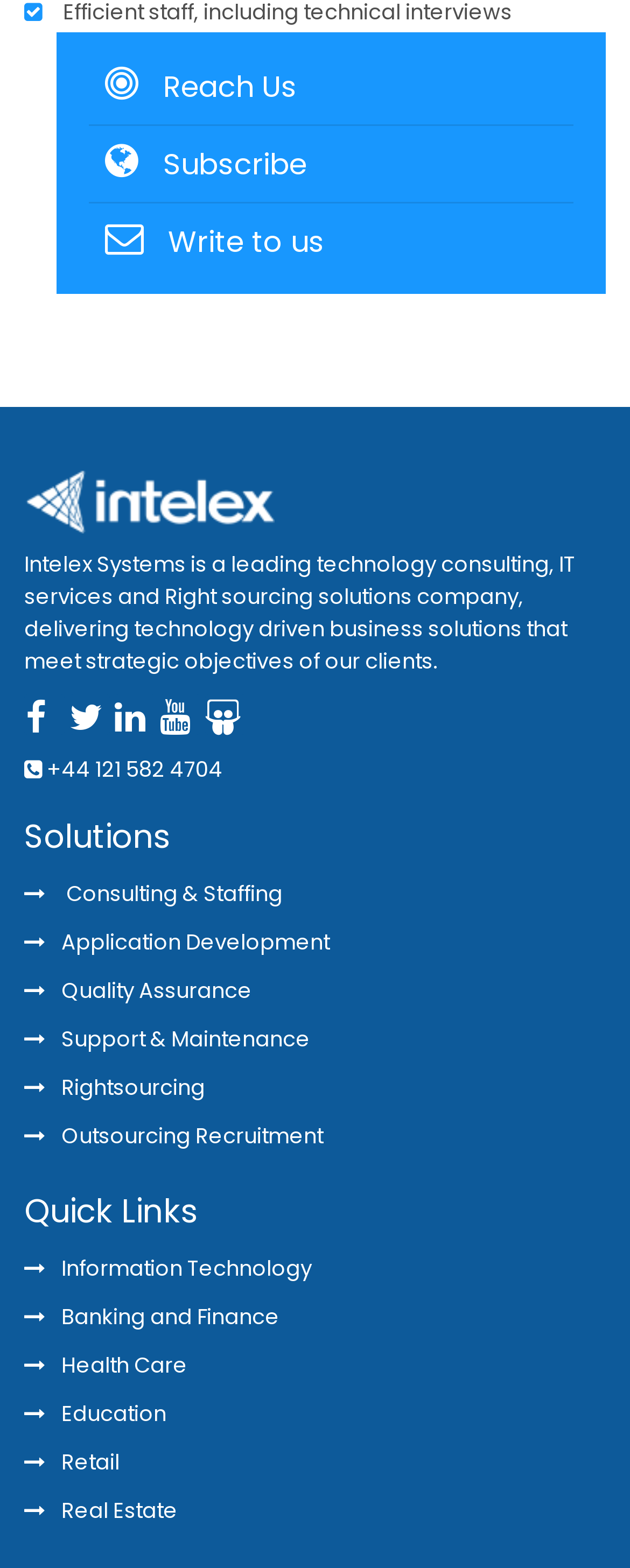Please specify the bounding box coordinates of the region to click in order to perform the following instruction: "View Solutions".

[0.038, 0.522, 0.962, 0.544]